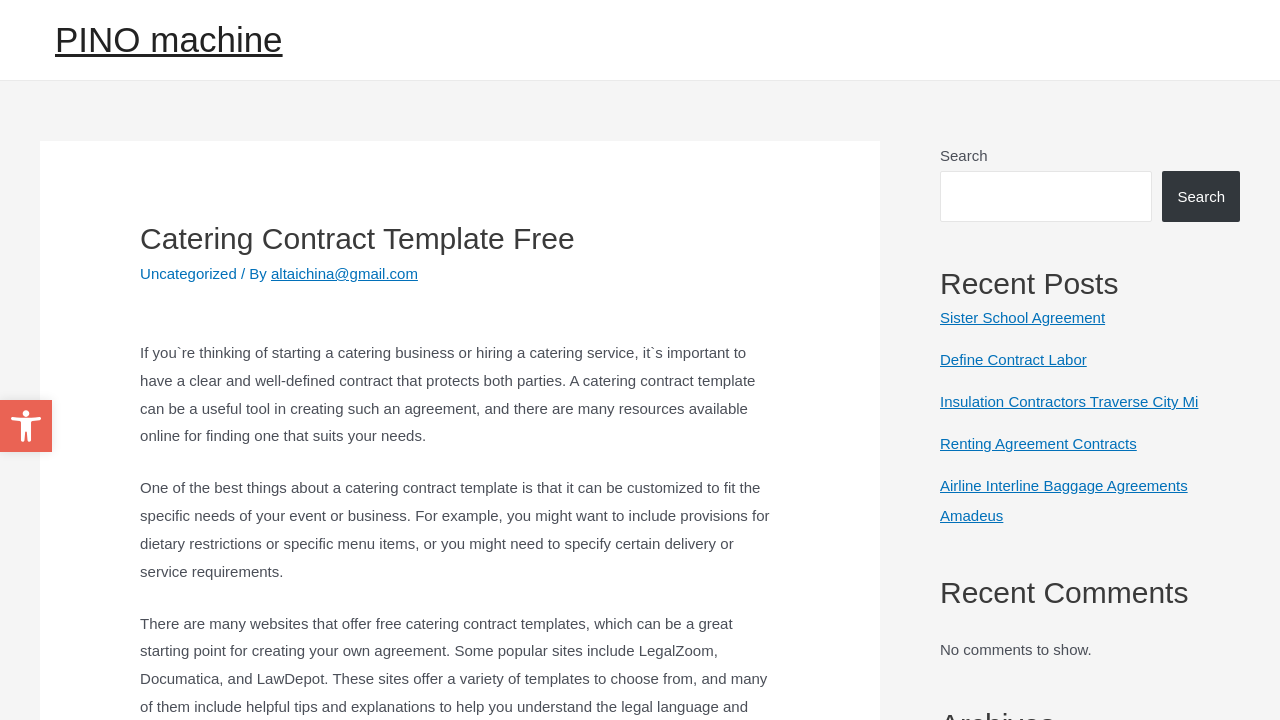Please determine the bounding box coordinates for the UI element described here. Use the format (top-left x, top-left y, bottom-right x, bottom-right y) with values bounded between 0 and 1: PINO machine

[0.043, 0.028, 0.221, 0.082]